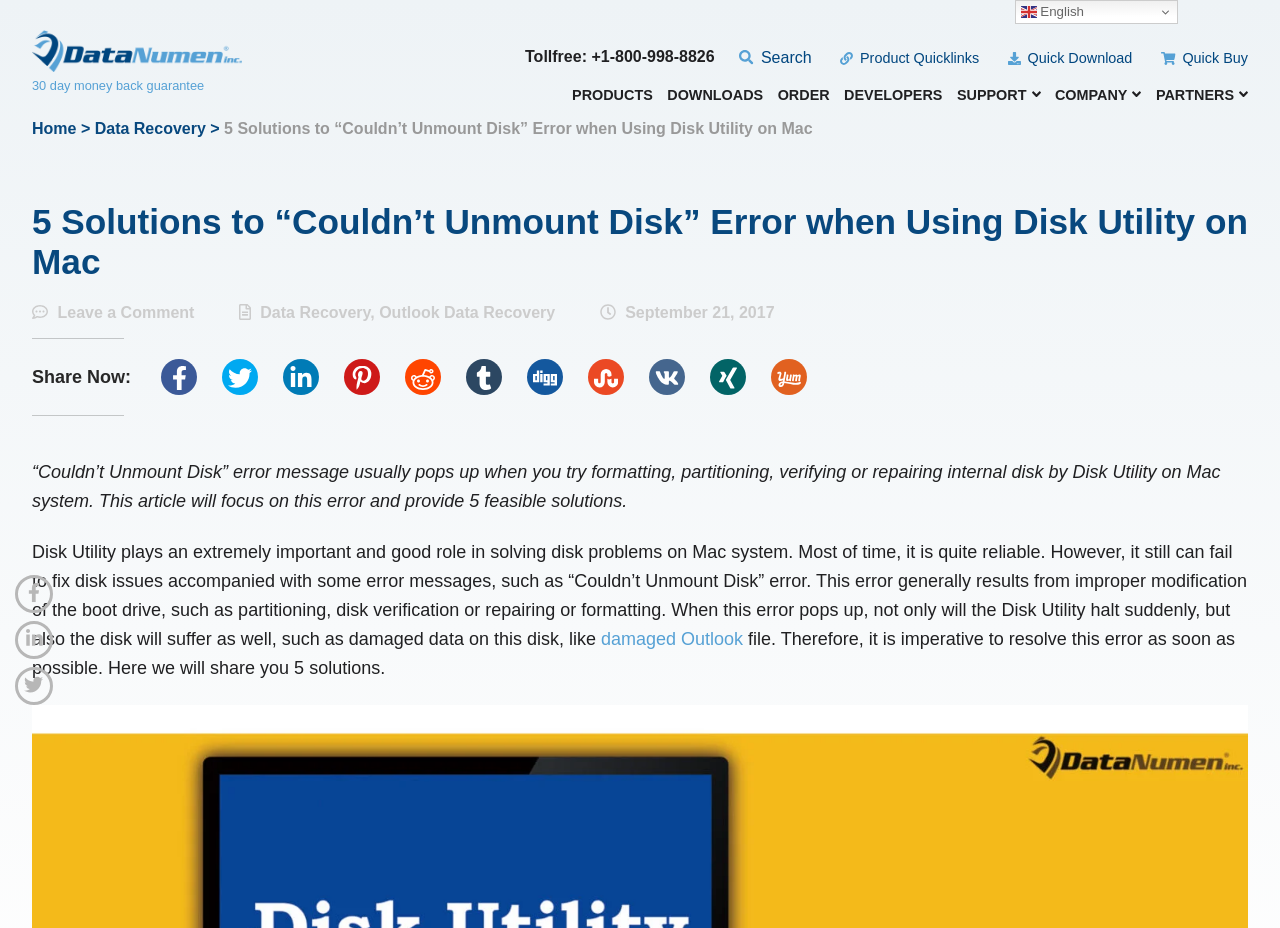For the element described, predict the bounding box coordinates as (top-left x, top-left y, bottom-right x, bottom-right y). All values should be between 0 and 1. Element description: Downloads

[0.521, 0.095, 0.596, 0.118]